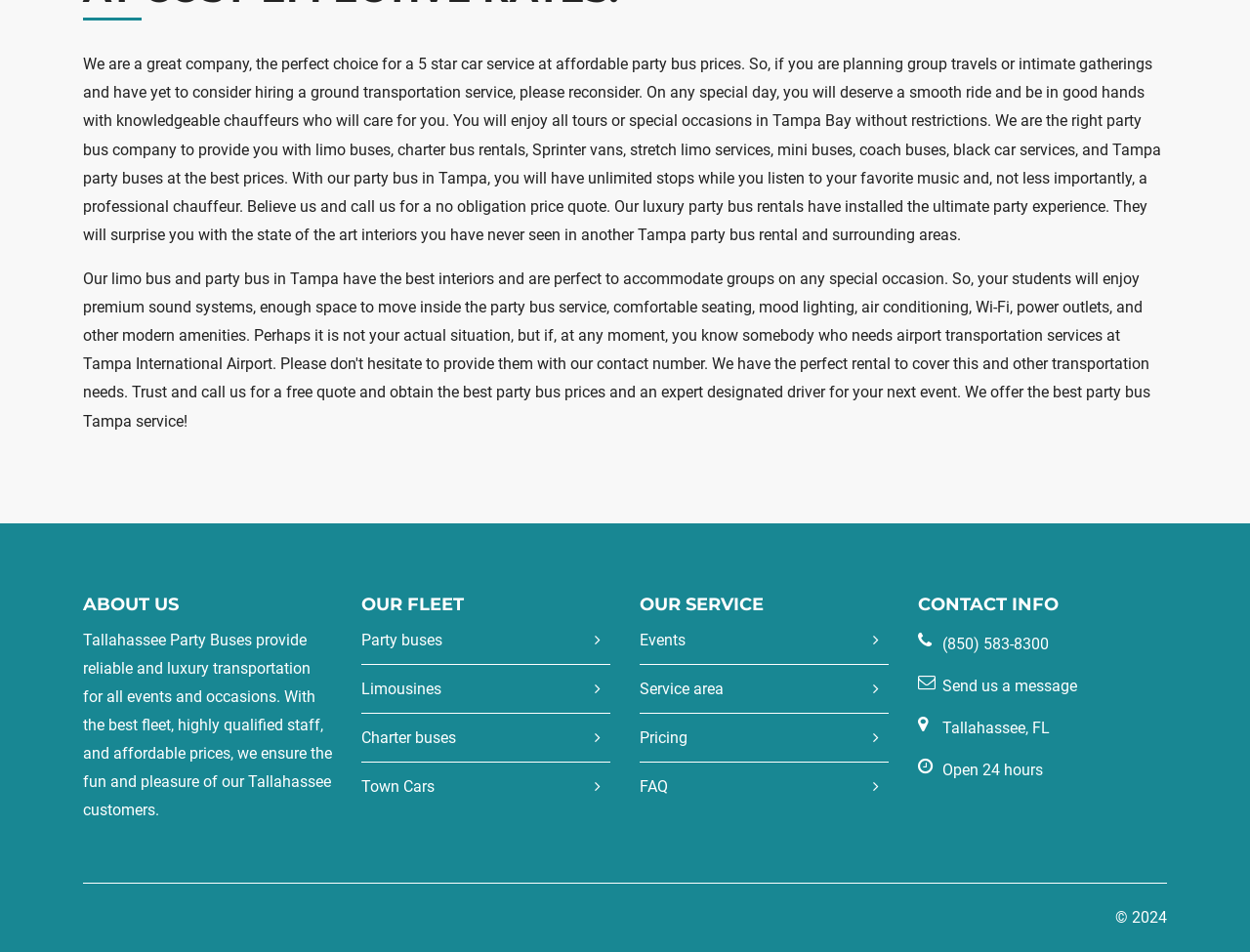What is the contact phone number?
Refer to the image and give a detailed answer to the question.

In the 'CONTACT INFO' section, there is a link with the phone number '(850) 583-8300', which is the contact phone number.